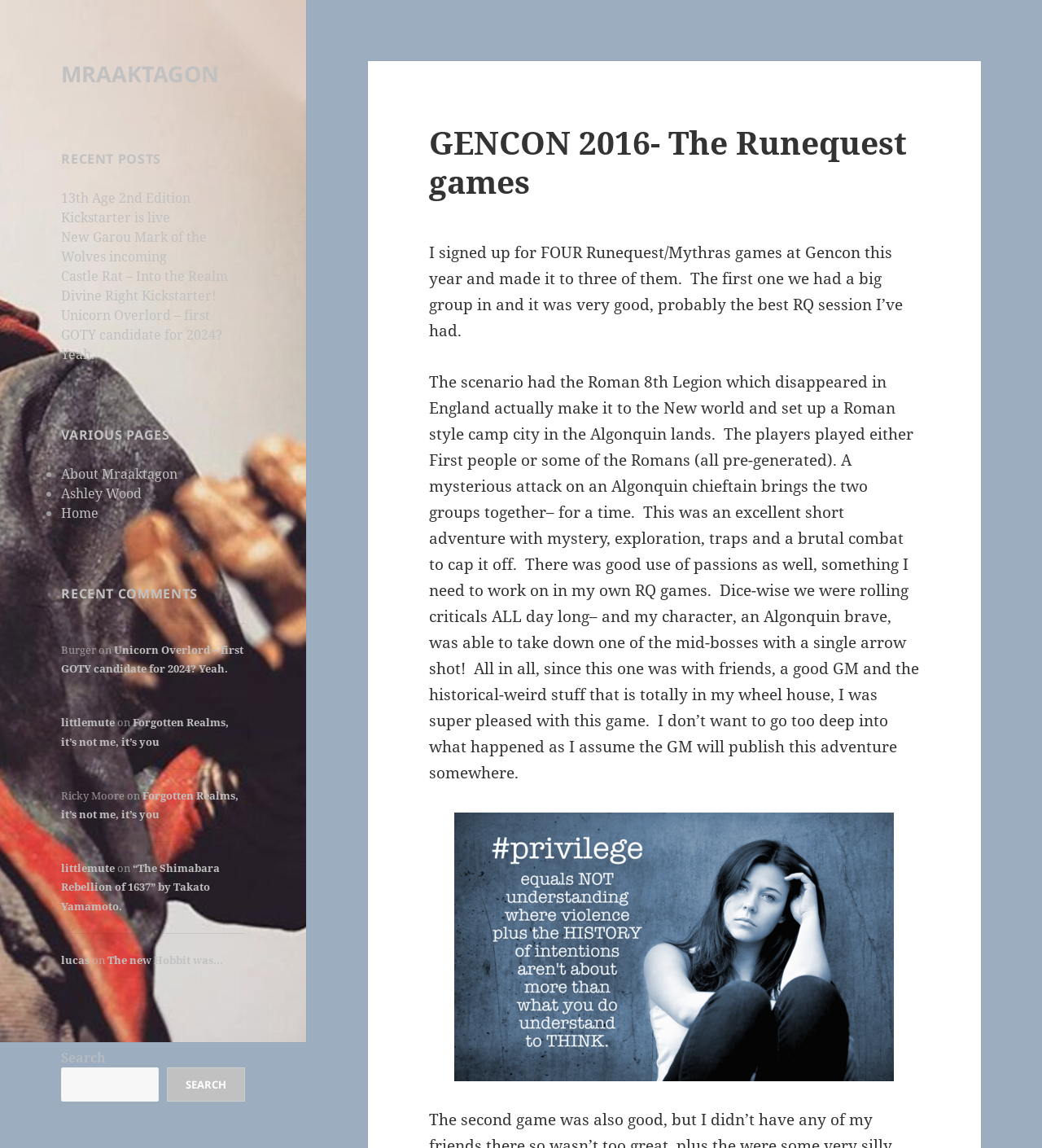Find and provide the bounding box coordinates for the UI element described here: "About Mraaktagon". The coordinates should be given as four float numbers between 0 and 1: [left, top, right, bottom].

[0.059, 0.405, 0.171, 0.42]